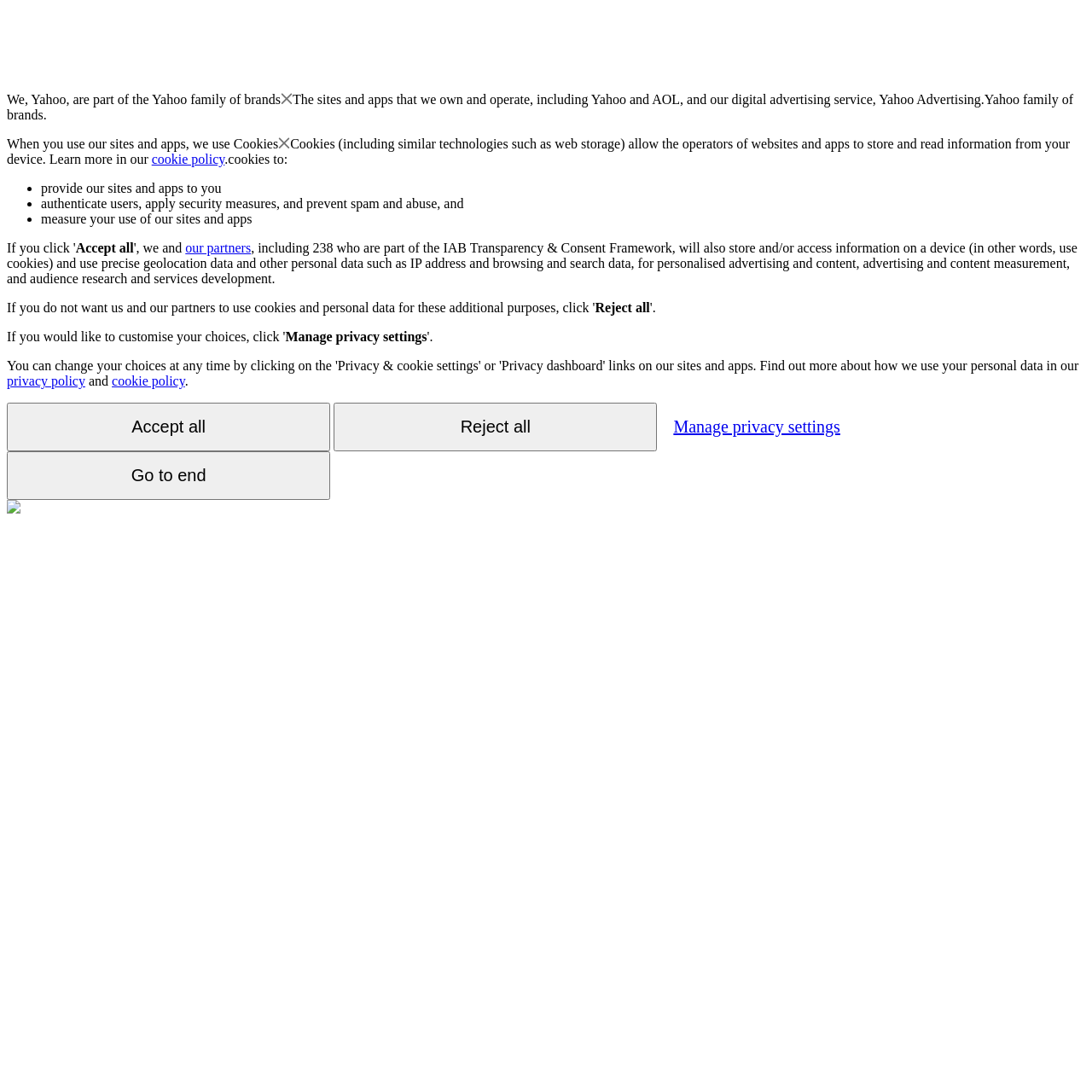Generate a comprehensive description of the webpage.

The webpage appears to be a privacy policy or consent page for Yahoo. At the top, there is a brief introduction stating that Yahoo is part of the Yahoo family of brands. Below this, there is a section explaining how Yahoo uses cookies and other technologies to store and read information from devices. This section includes a link to the cookie policy.

The page then lists the purposes for which cookies are used, including providing sites and apps, authenticating users, applying security measures, and measuring site and app usage. Each of these points is marked with a bullet point.

Following this, there are three buttons: "Accept all", "Reject all", and "Manage privacy settings". The "Accept all" button is located near the top of the page, while the "Reject all" button is positioned below it. The "Manage privacy settings" button is located further down the page.

Additionally, there are links to the privacy policy and cookie policy, as well as a button labeled "Go to end" at the bottom of the page. There is also a small image at the bottom left corner of the page, although its contents are not specified.